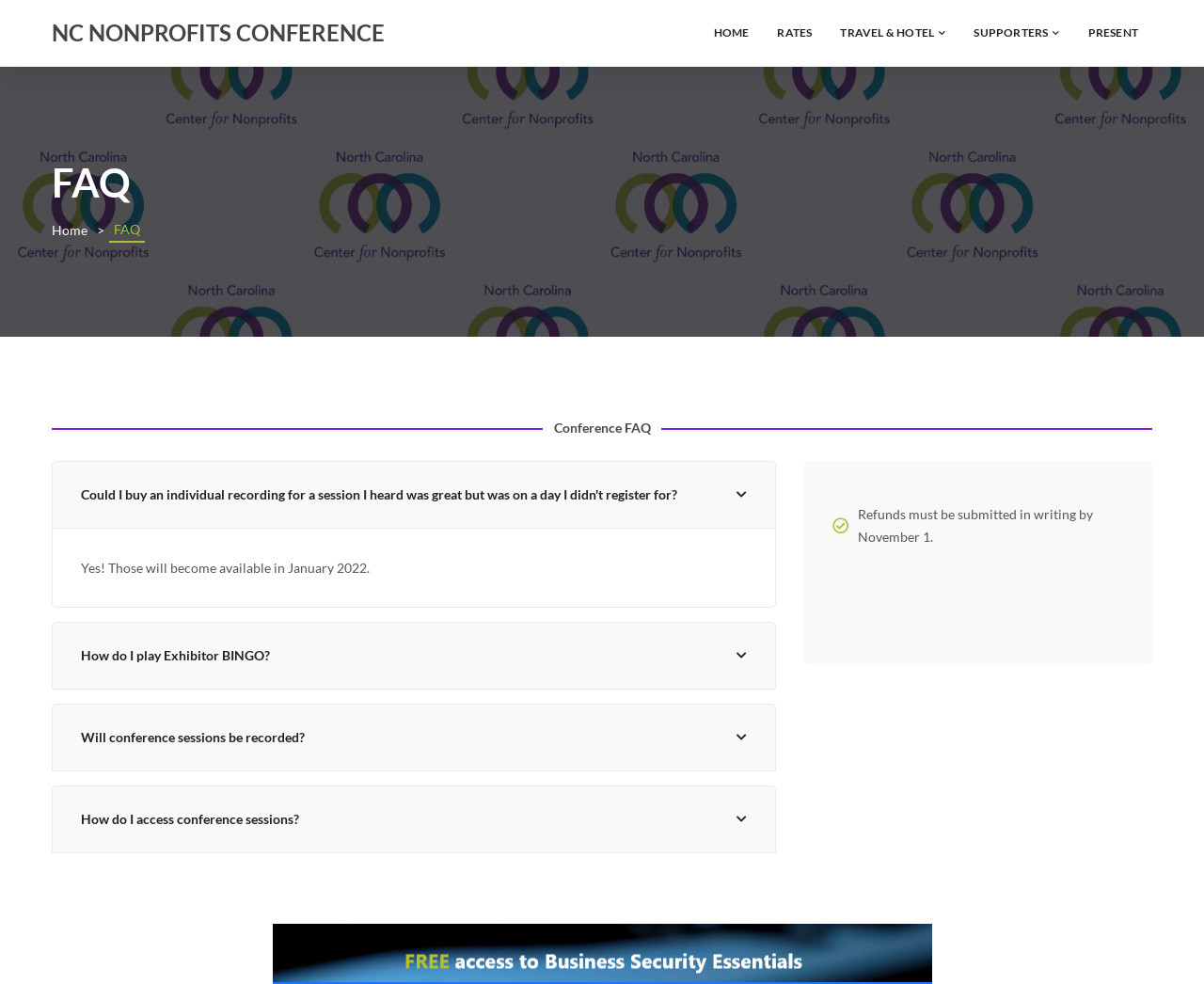Identify the bounding box coordinates of the element to click to follow this instruction: 'View FAQ'. Ensure the coordinates are four float values between 0 and 1, provided as [left, top, right, bottom].

[0.043, 0.163, 0.957, 0.207]